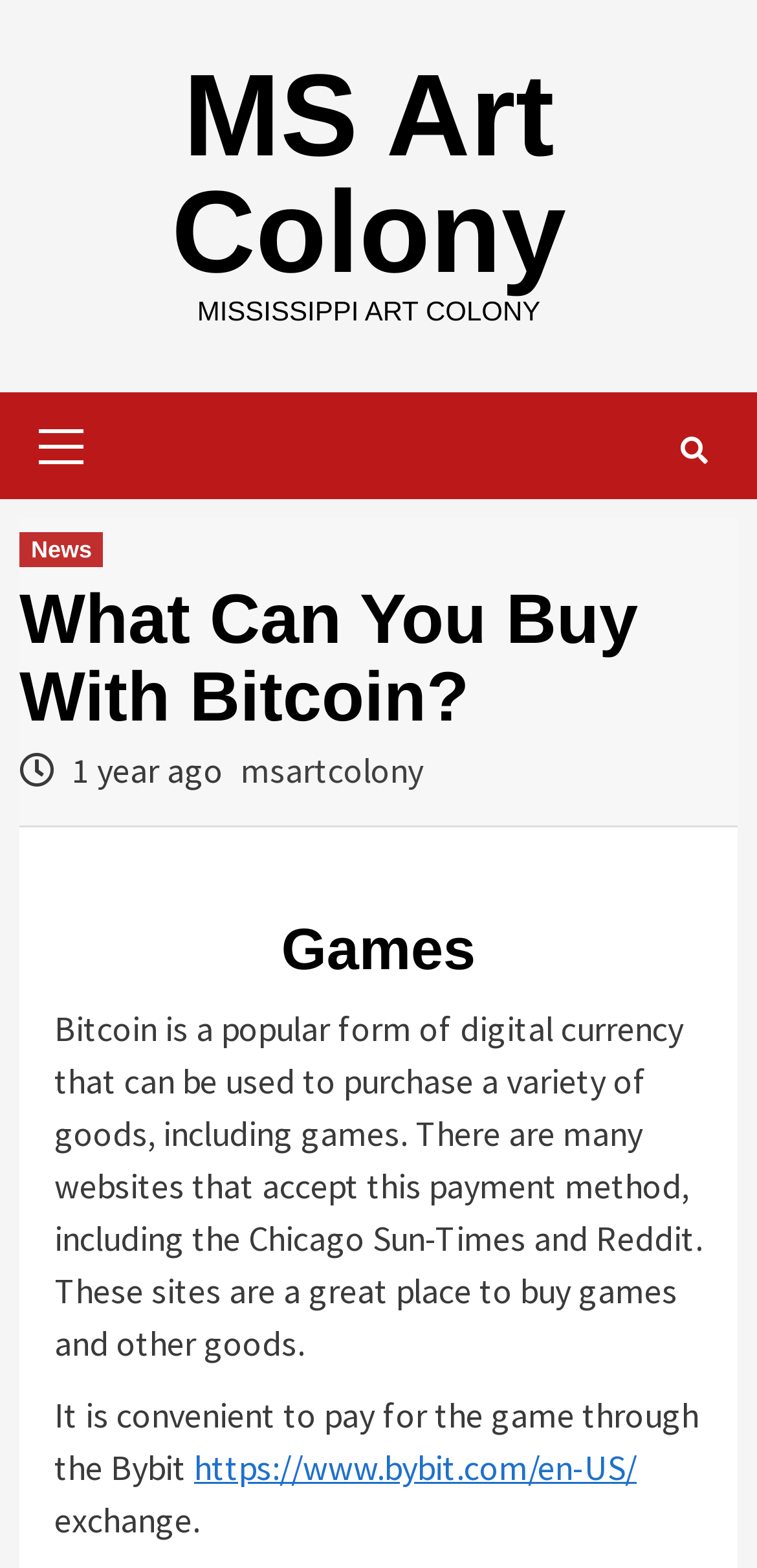How long ago was the article published?
Based on the visual, give a brief answer using one word or a short phrase.

1 year ago